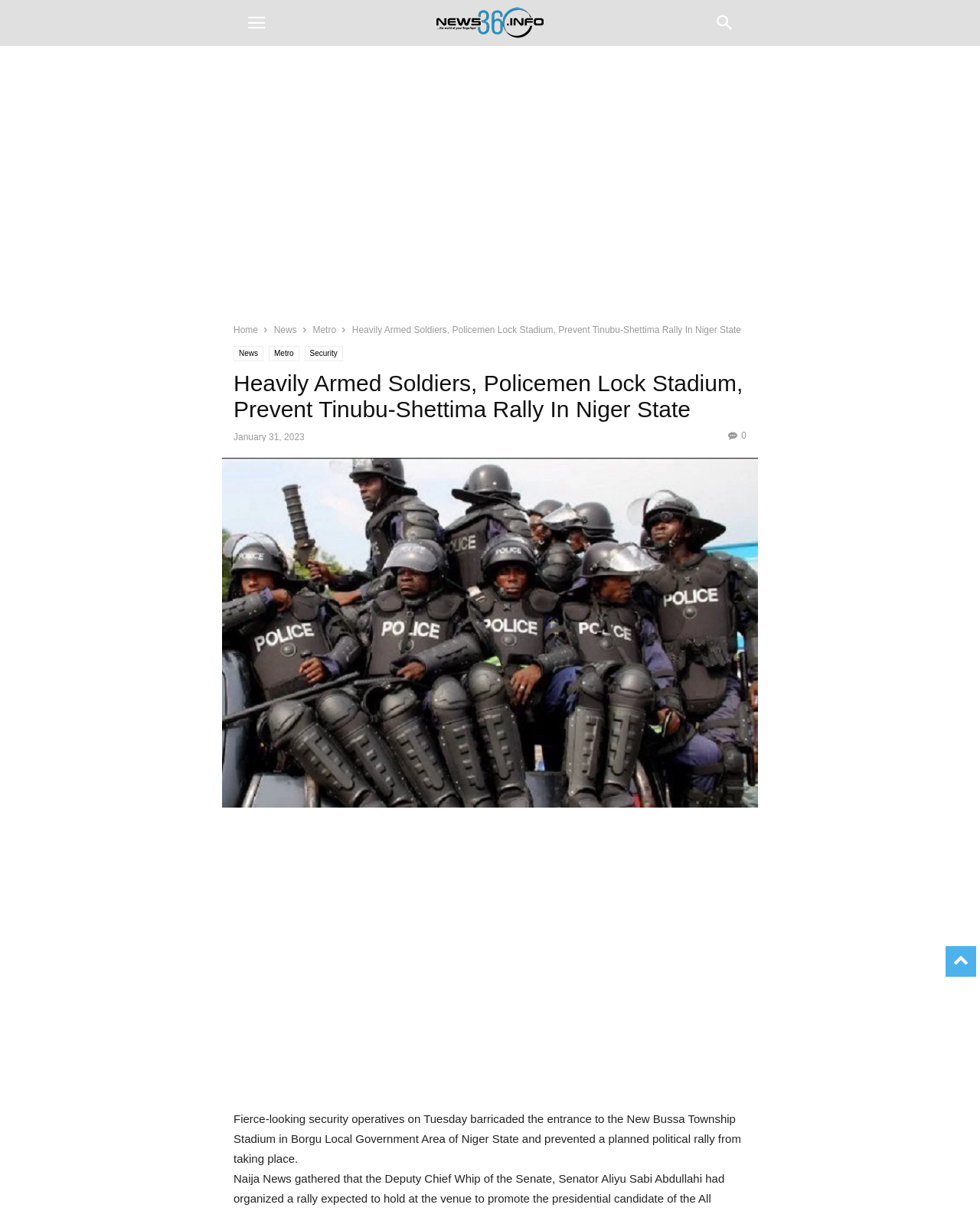Provide a brief response to the question using a single word or phrase: 
What is the date of the event mentioned in the article?

January 31, 2023